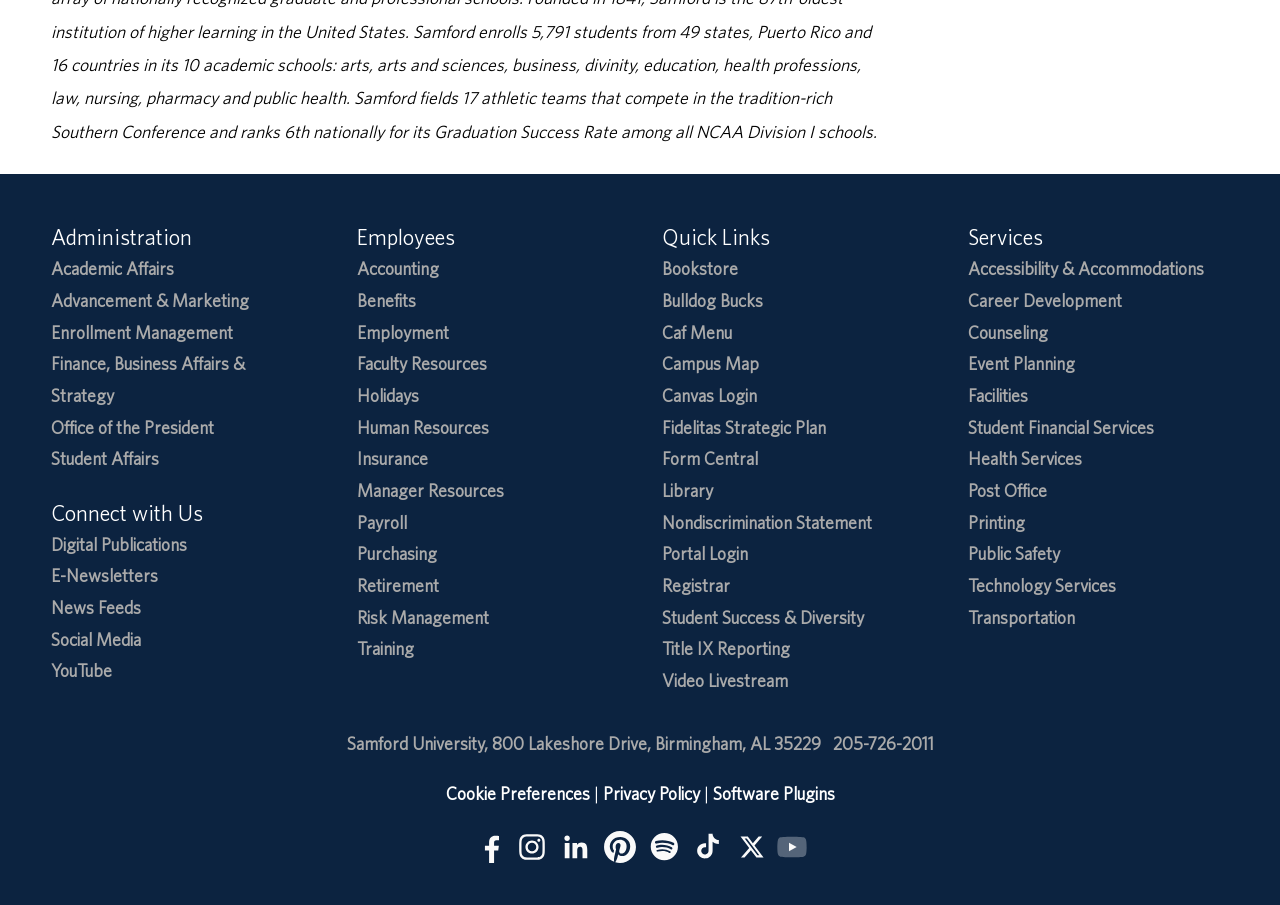Determine the bounding box coordinates of the area to click in order to meet this instruction: "View Digital Publications".

[0.04, 0.59, 0.146, 0.613]